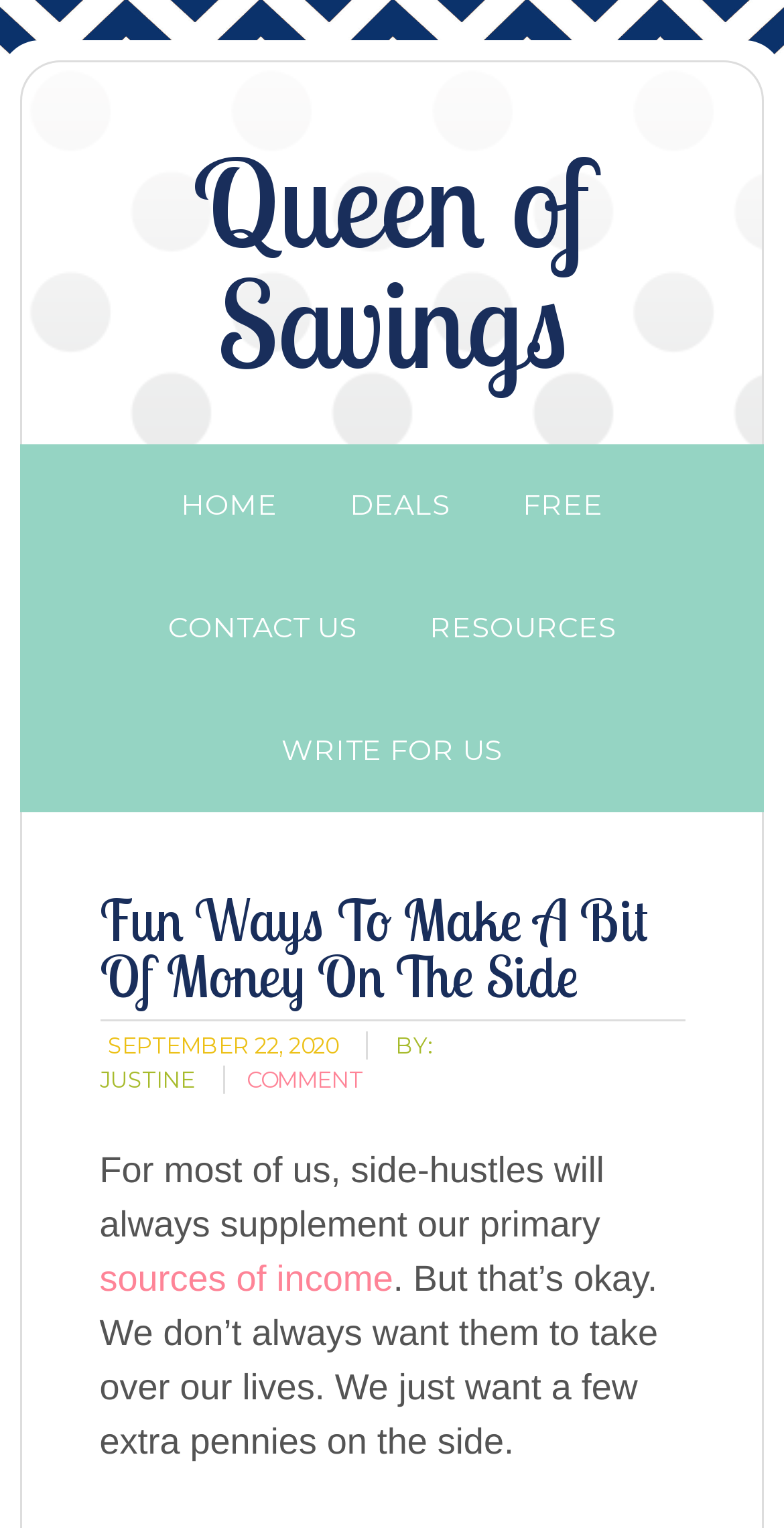Provide a thorough description of the webpage's content and layout.

The webpage is titled "Fun Ways To Make A Bit Of Money On The Side" and is part of the "Queen of Savings" website. At the top, there is a navigation menu with five links: "HOME", "DEALS", "FREE", "CONTACT US", and "RESOURCES", followed by a "WRITE FOR US" link. 

Below the navigation menu, there is a header section with the title "Fun Ways To Make A Bit Of Money On The Side" and a timestamp "SEPTEMBER 22, 2020" on the left side. The author's name, "JUSTINE", is displayed next to the timestamp. On the right side of the header, there is a "COMMENT" link.

The main content of the webpage starts with a paragraph of text that discusses the role of side-hustles in supplementing primary sources of income. The text is divided into three parts, with a link to "sources of income" in the middle. The paragraph is positioned at the top center of the page, spanning about two-thirds of the page width.